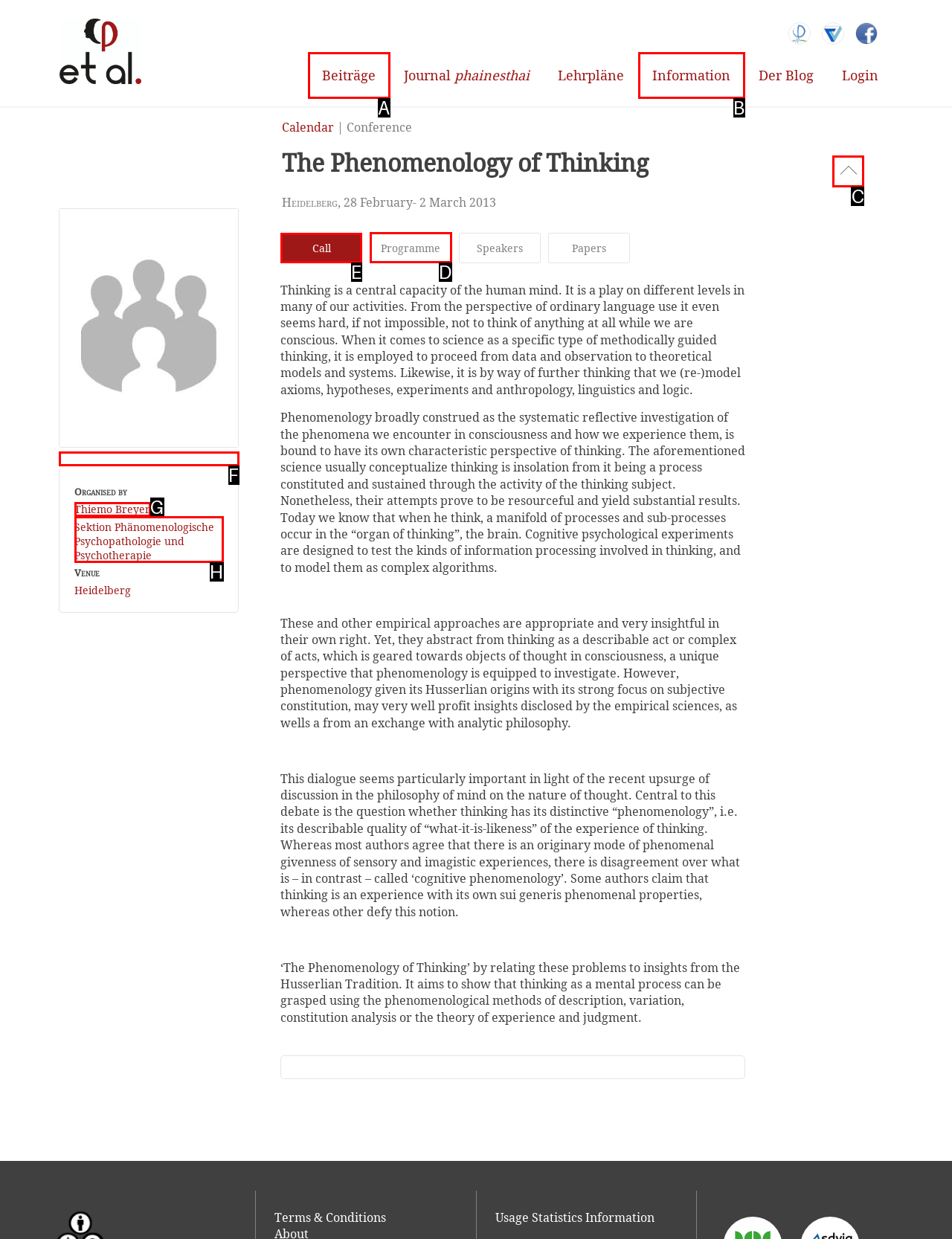Identify the correct HTML element to click for the task: Follow on PINTEREST. Provide the letter of your choice.

None